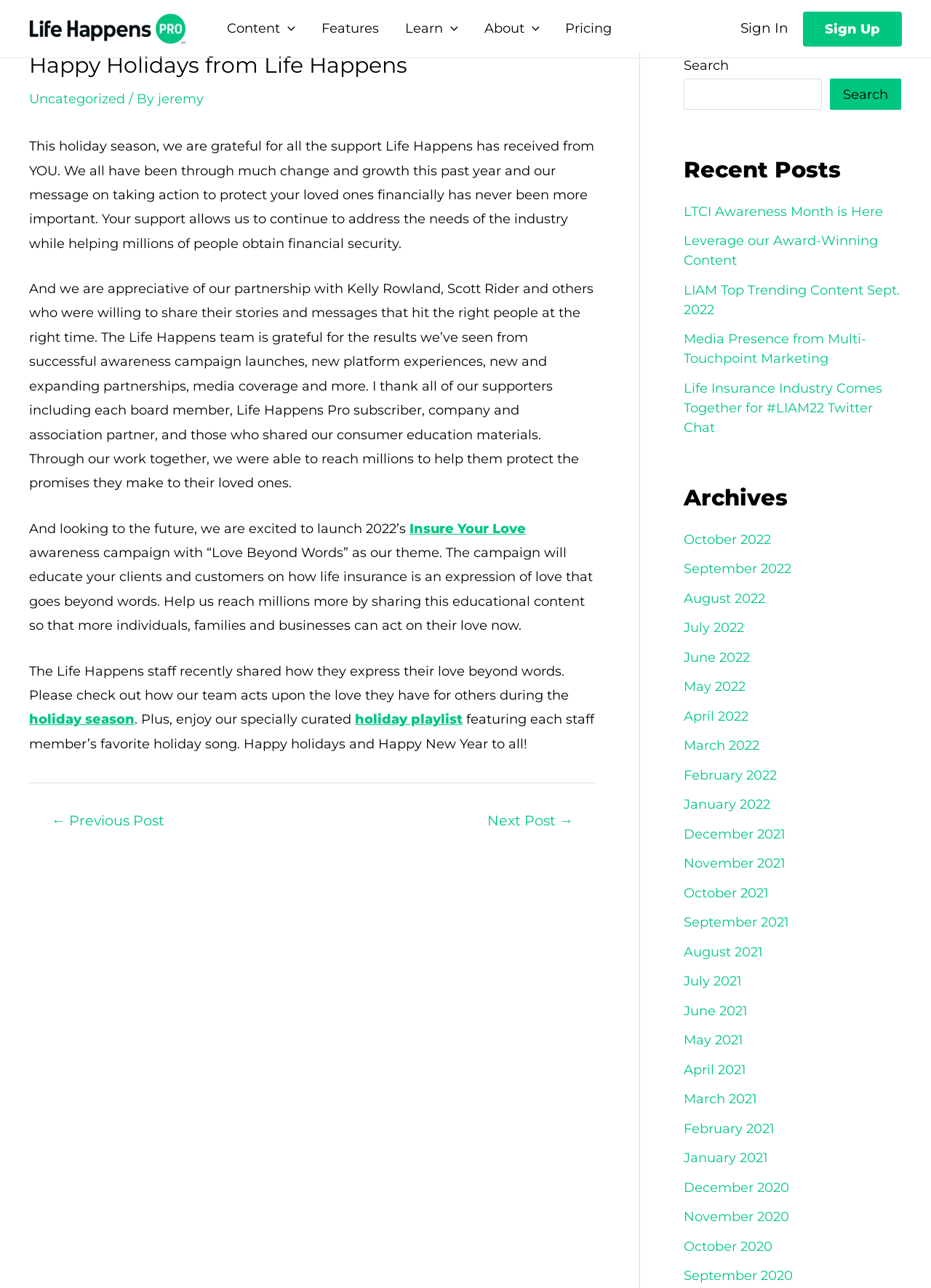Based on the image, give a detailed response to the question: How many recent posts are listed?

The number of recent posts can be found in the 'Recent Posts' section, where there are 5 links to different posts, including 'LTCI Awareness Month is Here', 'Leverage our Award-Winning Content', and others.